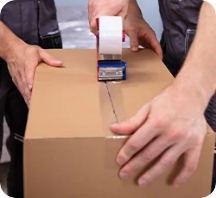Illustrate the image with a detailed and descriptive caption.

The image showcases two individuals collaboratively preparing a cardboard box for packing. One person is using a tape dispenser to seal the top of the box, demonstrating a careful attention to detail in the packing process. Their hands depict a sense of teamwork and efficiency, essential for ensuring that items are securely packed for transport. The background suggests a work environment, possibly related to moving or logistics services, aligning with the theme of packing and moving. This image is relevant to the context of car shifting services, highlighting the importance of secure packaging in the relocation process.